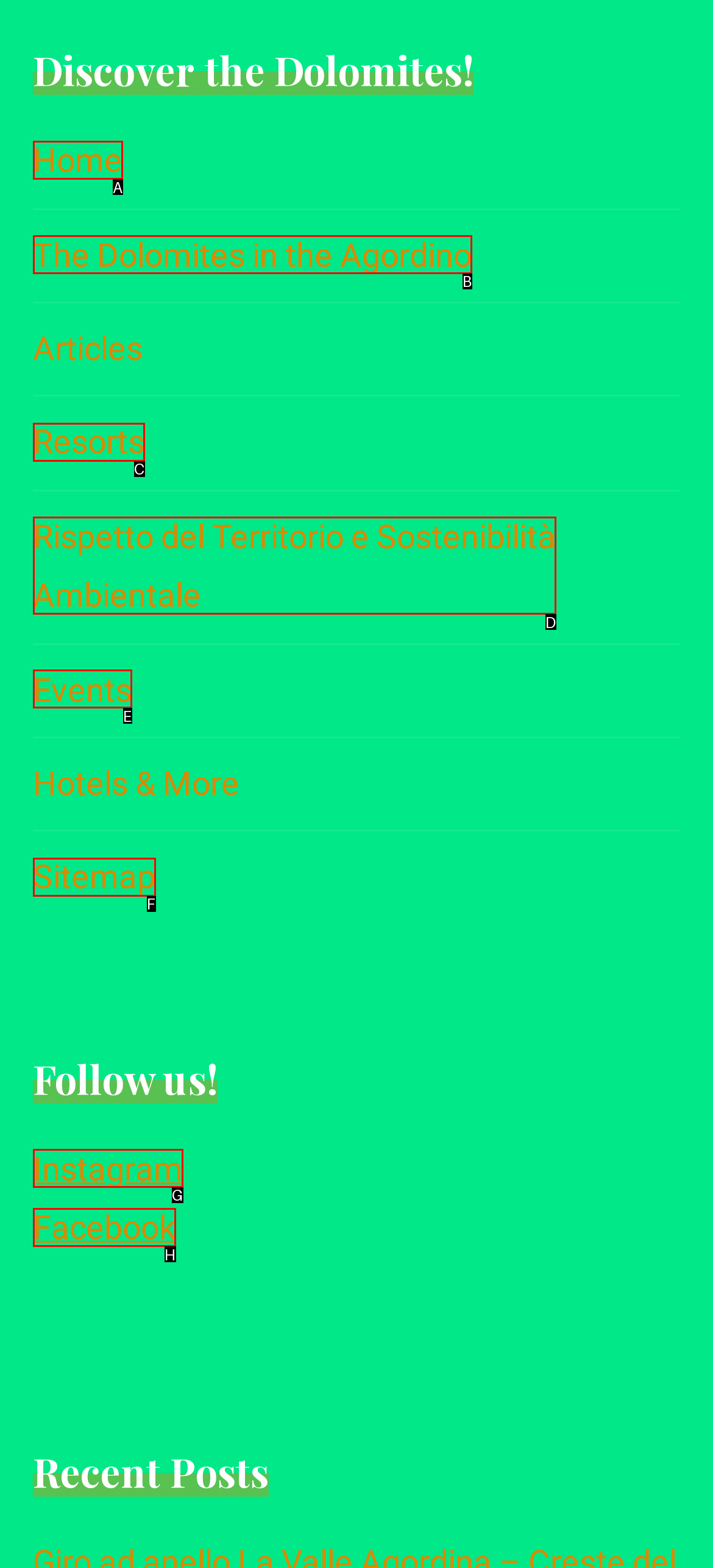From the given choices, indicate the option that best matches: The Dolomites in the Agordino
State the letter of the chosen option directly.

B